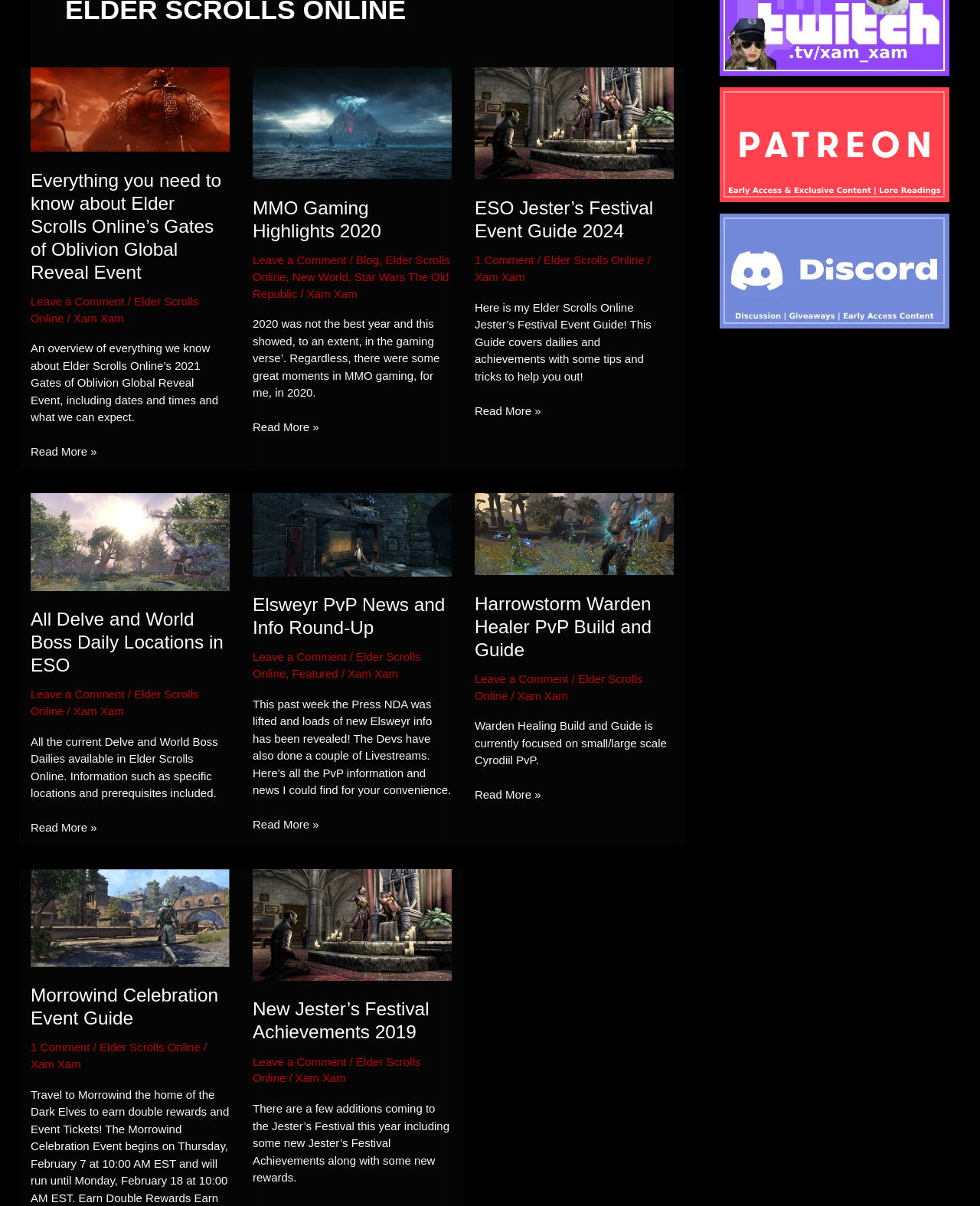Determine the bounding box coordinates for the UI element with the following description: "Blog". The coordinates should be four float numbers between 0 and 1, represented as [left, top, right, bottom].

[0.363, 0.21, 0.387, 0.221]